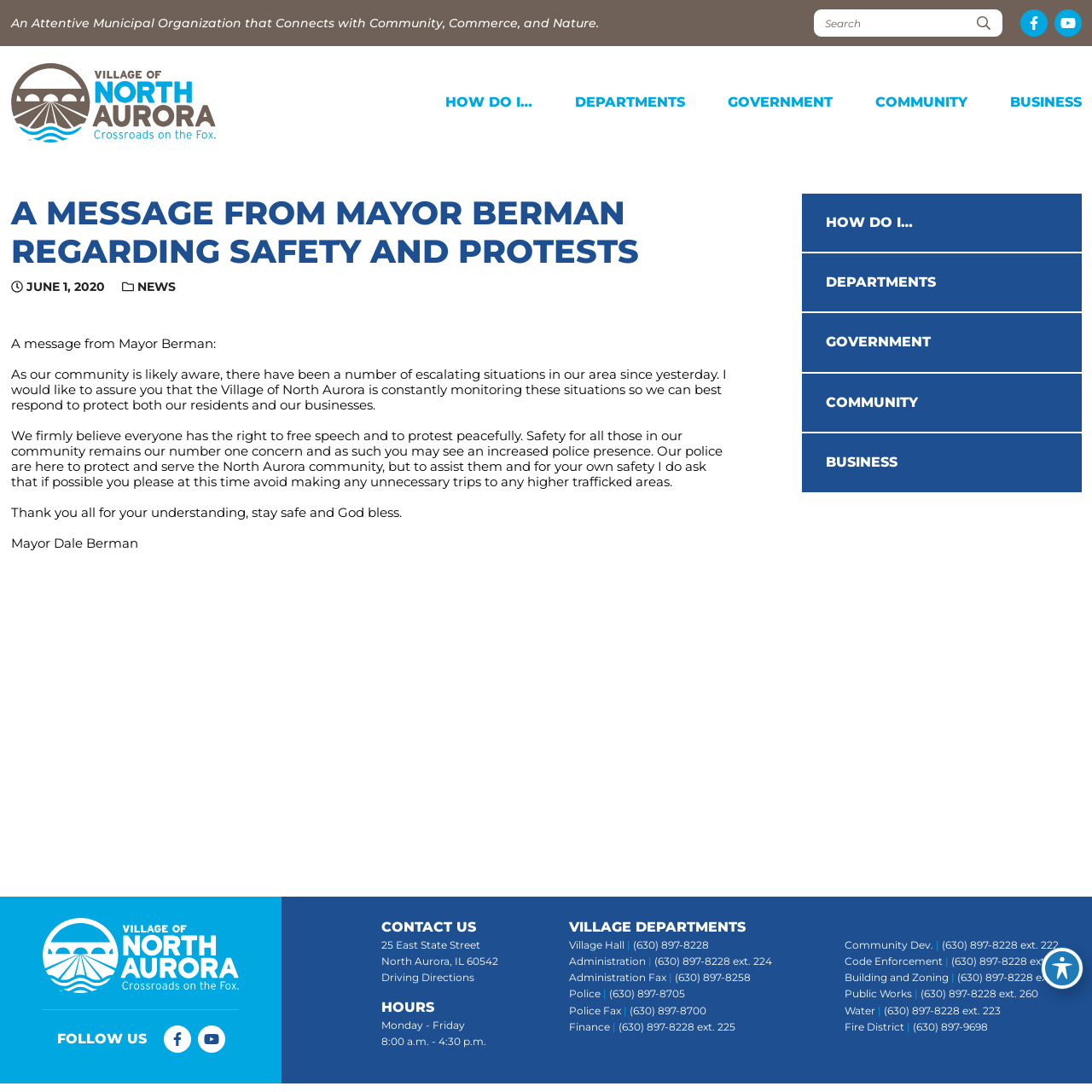Identify the bounding box coordinates for the UI element that matches this description: "Posted on June 1, 2020".

[0.024, 0.256, 0.096, 0.269]